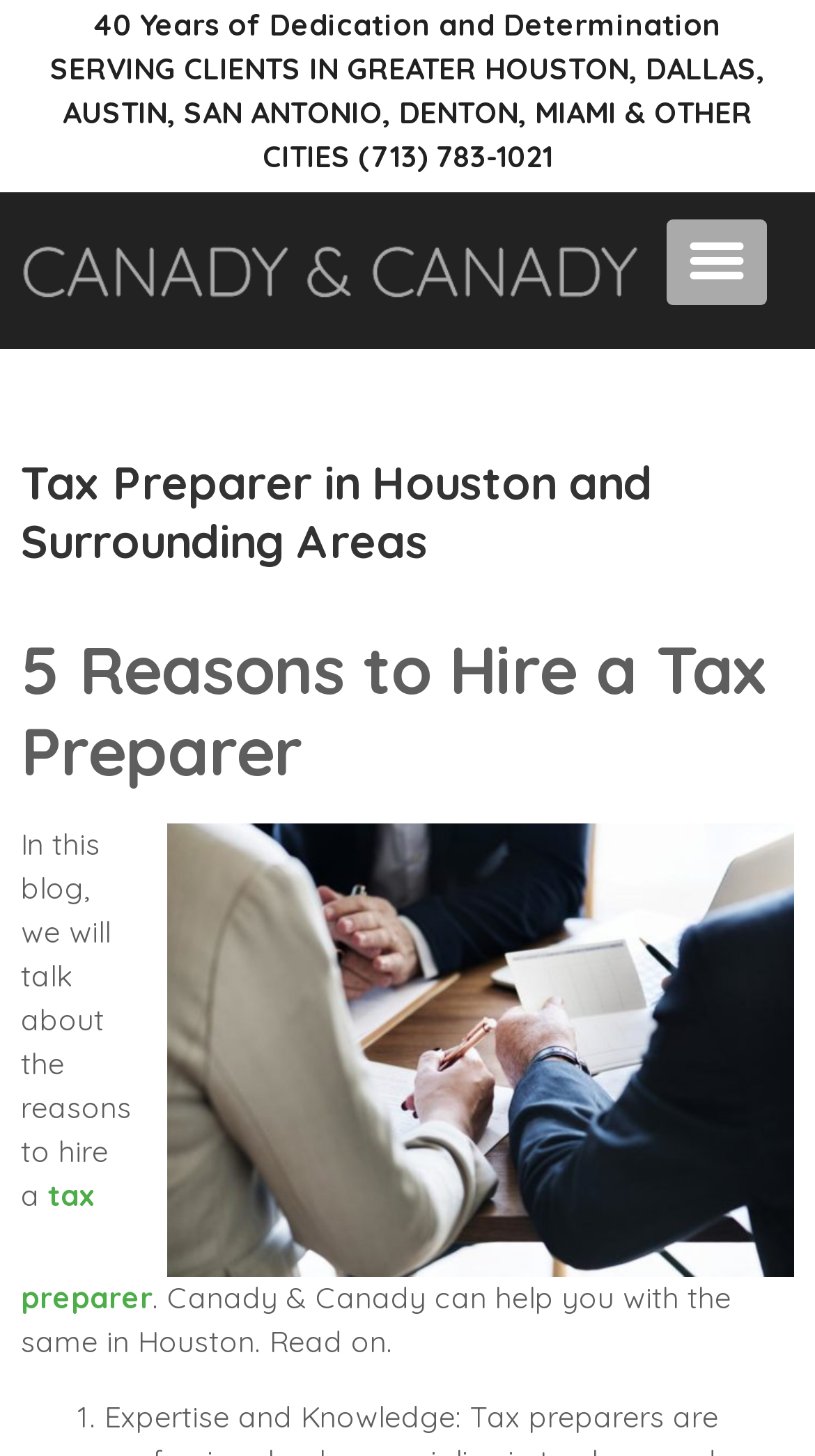Provide a thorough summary of the webpage.

The webpage is about a tax preparation service in Houston and surrounding areas. At the top, there is a logo image on the left side, accompanied by a menu toggle button on the right side. Below the logo, there is a heading that reads "Tax Preparer in Houston and Surrounding Areas". 

Underneath the heading, there is a brief introduction that highlights the service's 40 years of dedication and determination. Following this, there is a line of text that mentions the cities they serve, including Houston, Dallas, Austin, San Antonio, Denton, Miami, and others. 

On the same level, there is a phone number "(713) 783-1021" displayed as a link. Below this section, there is another heading that reads "5 Reasons to Hire a Tax Preparer". 

Further down, there is an image related to tax services in Houston and surrounding areas, taking up most of the width. Below the image, there is a paragraph of text that discusses the reasons to hire a tax preparer, with a link to the term "tax preparer" within the text. The paragraph continues, mentioning that Canady & Canady can help with tax preparation in Houston. 

At the very bottom, there is a list marker with the number "1.", indicating the start of a list, although the rest of the list items are not shown.